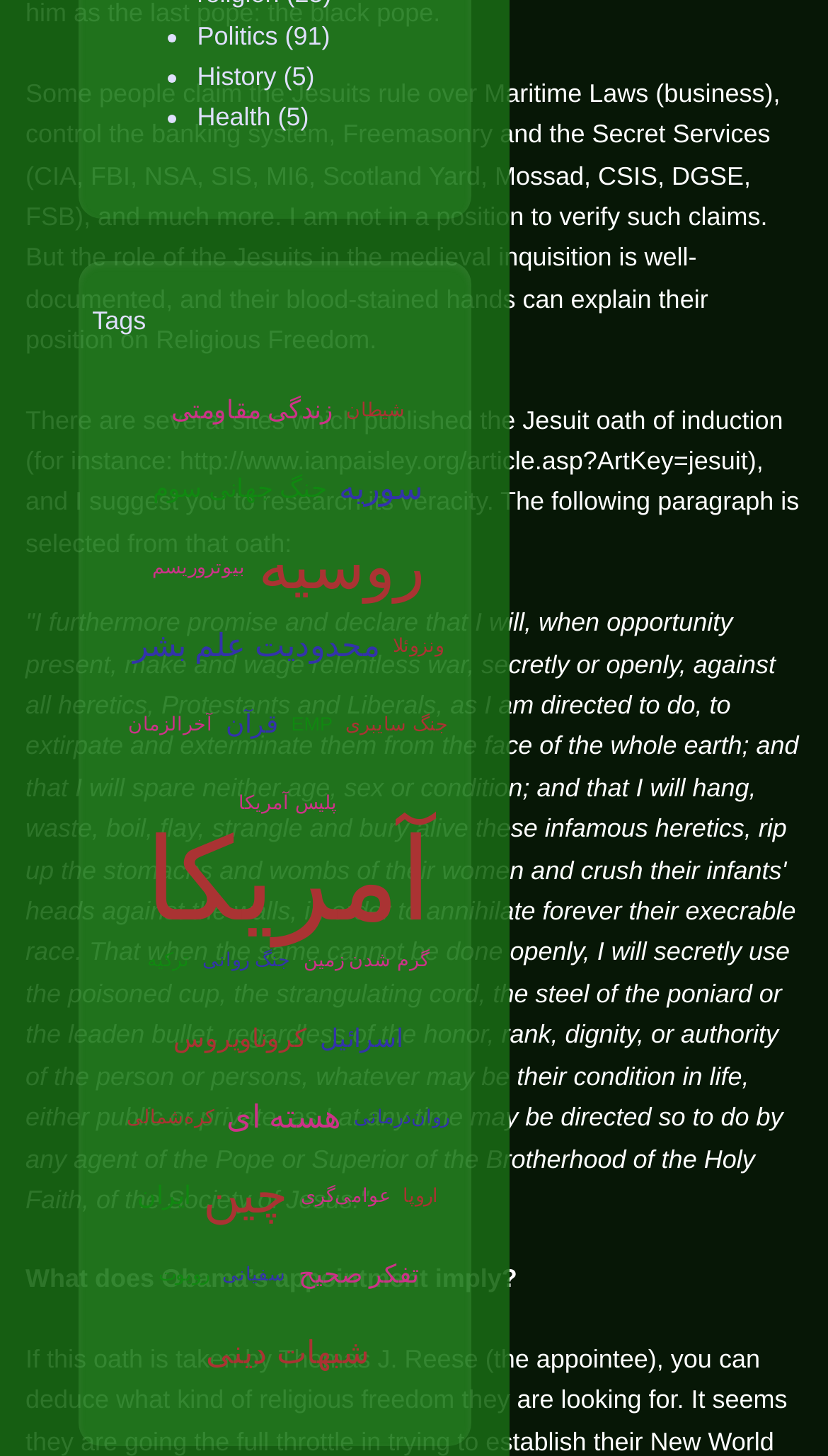Locate the bounding box coordinates of the element to click to perform the following action: 'Click on the 'What does Obama’s appointment imply?' link'. The coordinates should be given as four float values between 0 and 1, in the form of [left, top, right, bottom].

[0.031, 0.868, 0.625, 0.889]